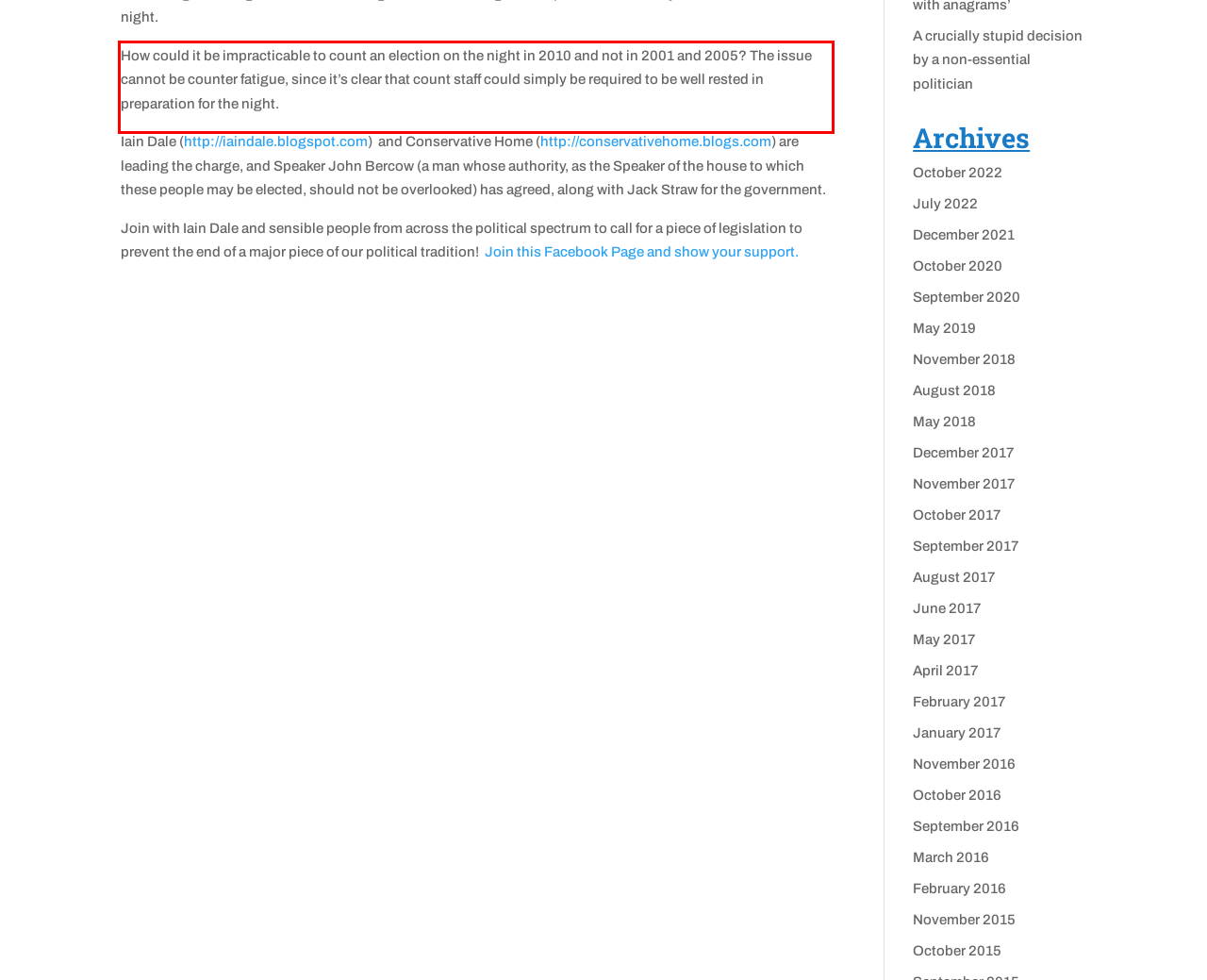Using the provided webpage screenshot, identify and read the text within the red rectangle bounding box.

How could it be impracticable to count an election on the night in 2010 and not in 2001 and 2005? The issue cannot be counter fatigue, since it’s clear that count staff could simply be required to be well rested in preparation for the night.